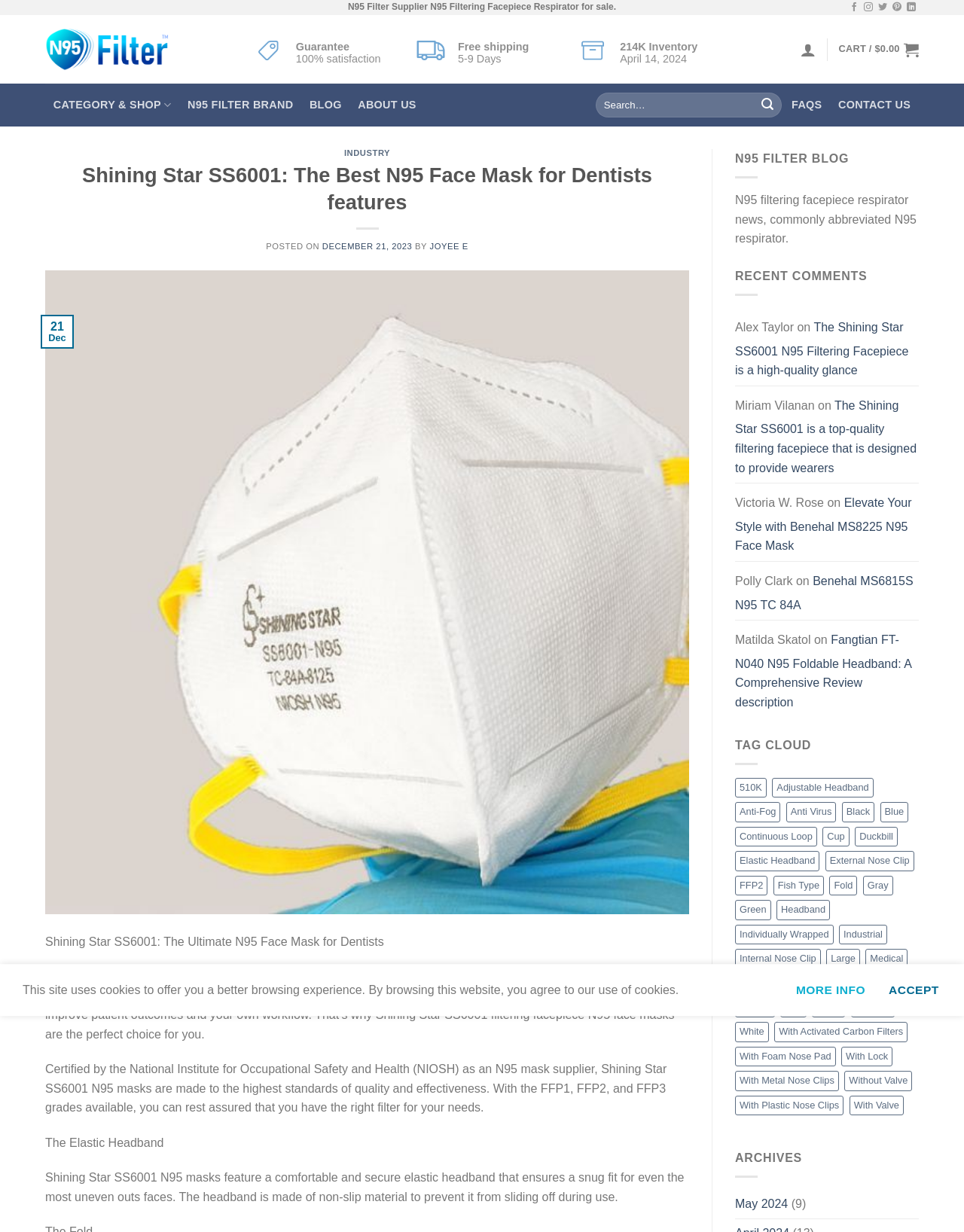What is the name of the N95 face mask?
Respond with a short answer, either a single word or a phrase, based on the image.

Shining Star SS6001